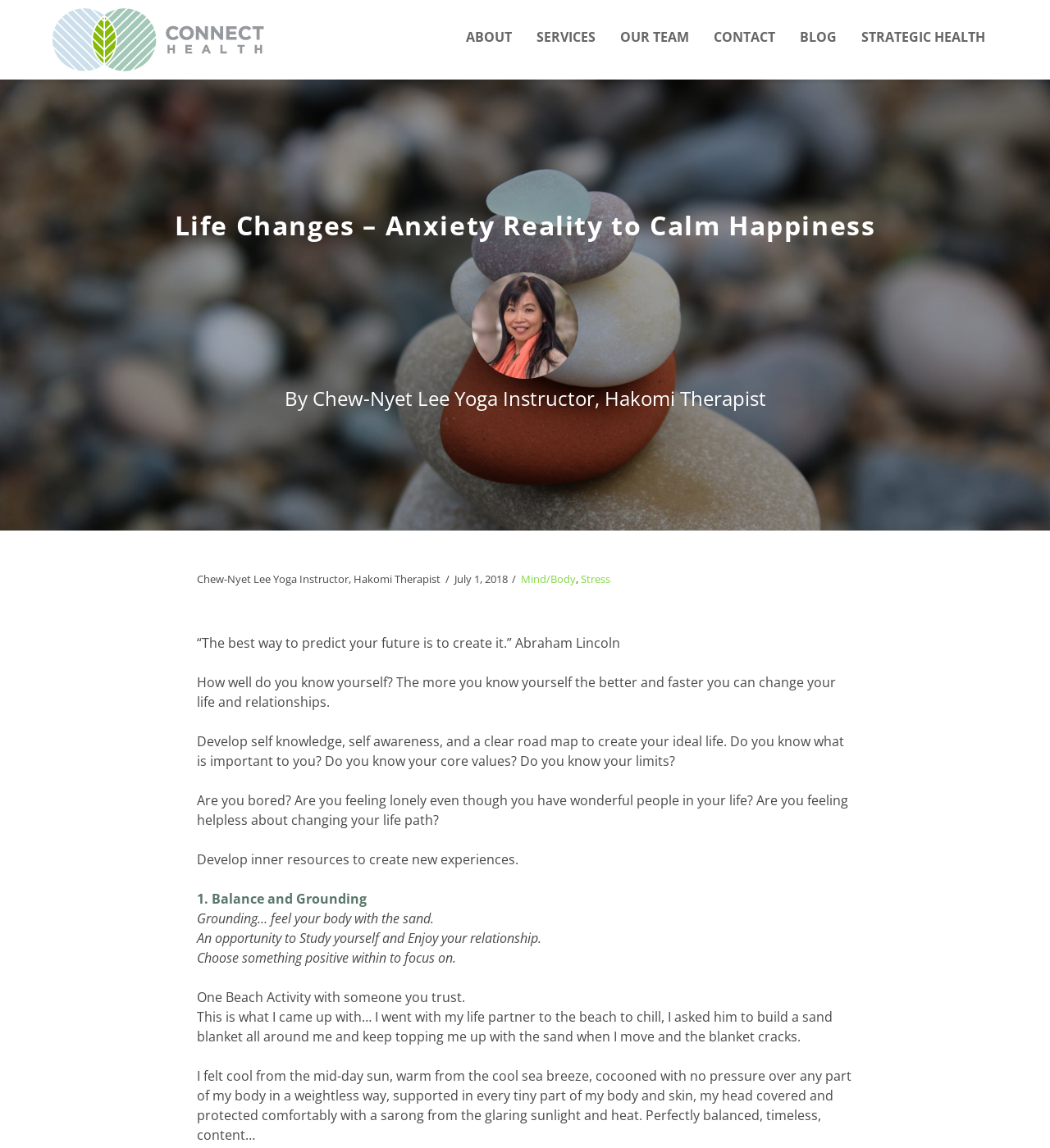What is the name of the yoga instructor?
Look at the image and provide a detailed response to the question.

The answer can be found in the heading 'By Chew-Nyet Lee Yoga Instructor, Hakomi Therapist' which is a subheading of the main heading 'Life Changes – Anxiety Reality to Calm Happiness'.